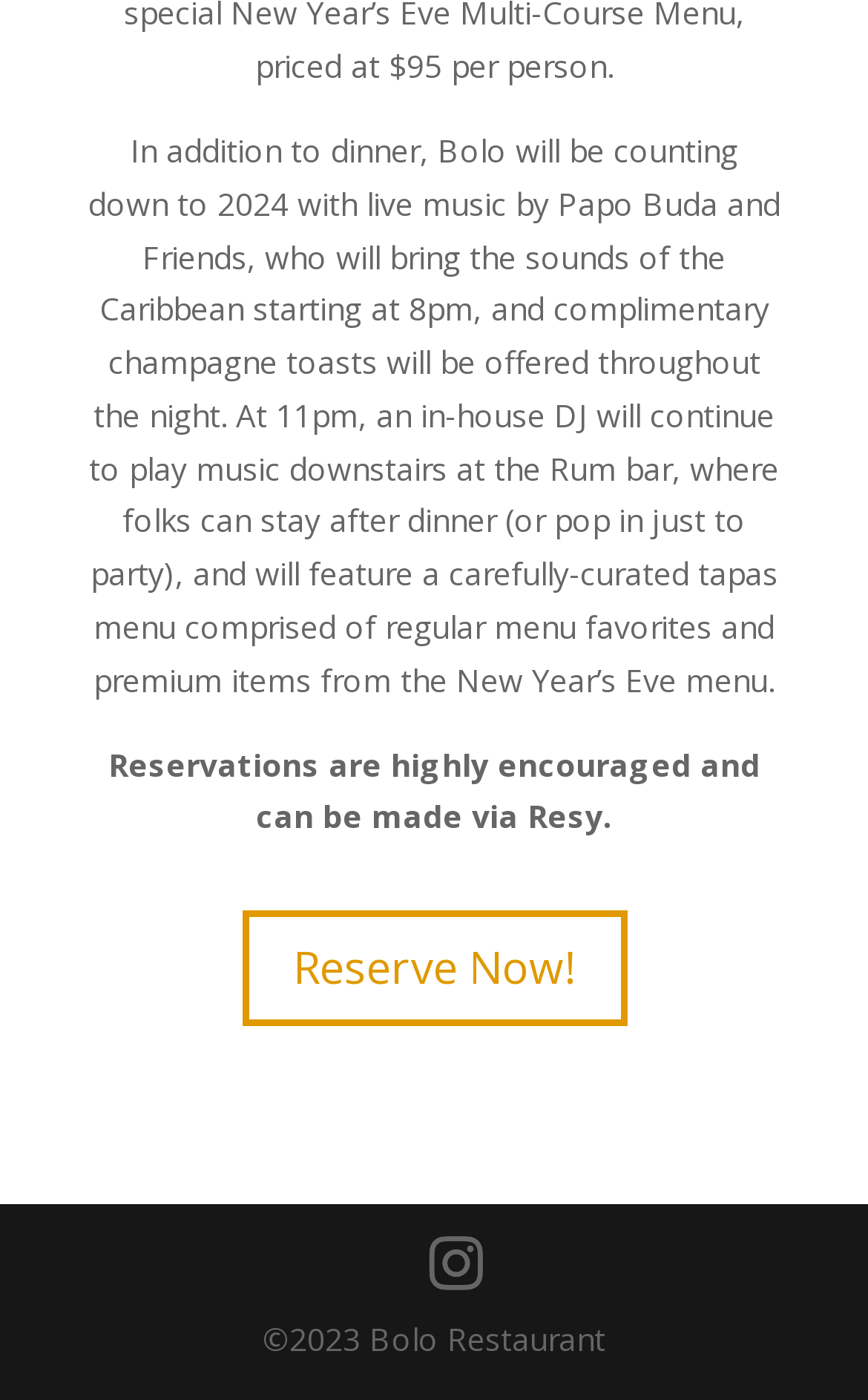Please specify the bounding box coordinates in the format (top-left x, top-left y, bottom-right x, bottom-right y), with values ranging from 0 to 1. Identify the bounding box for the UI component described as follows: Instagram

[0.495, 0.884, 0.556, 0.924]